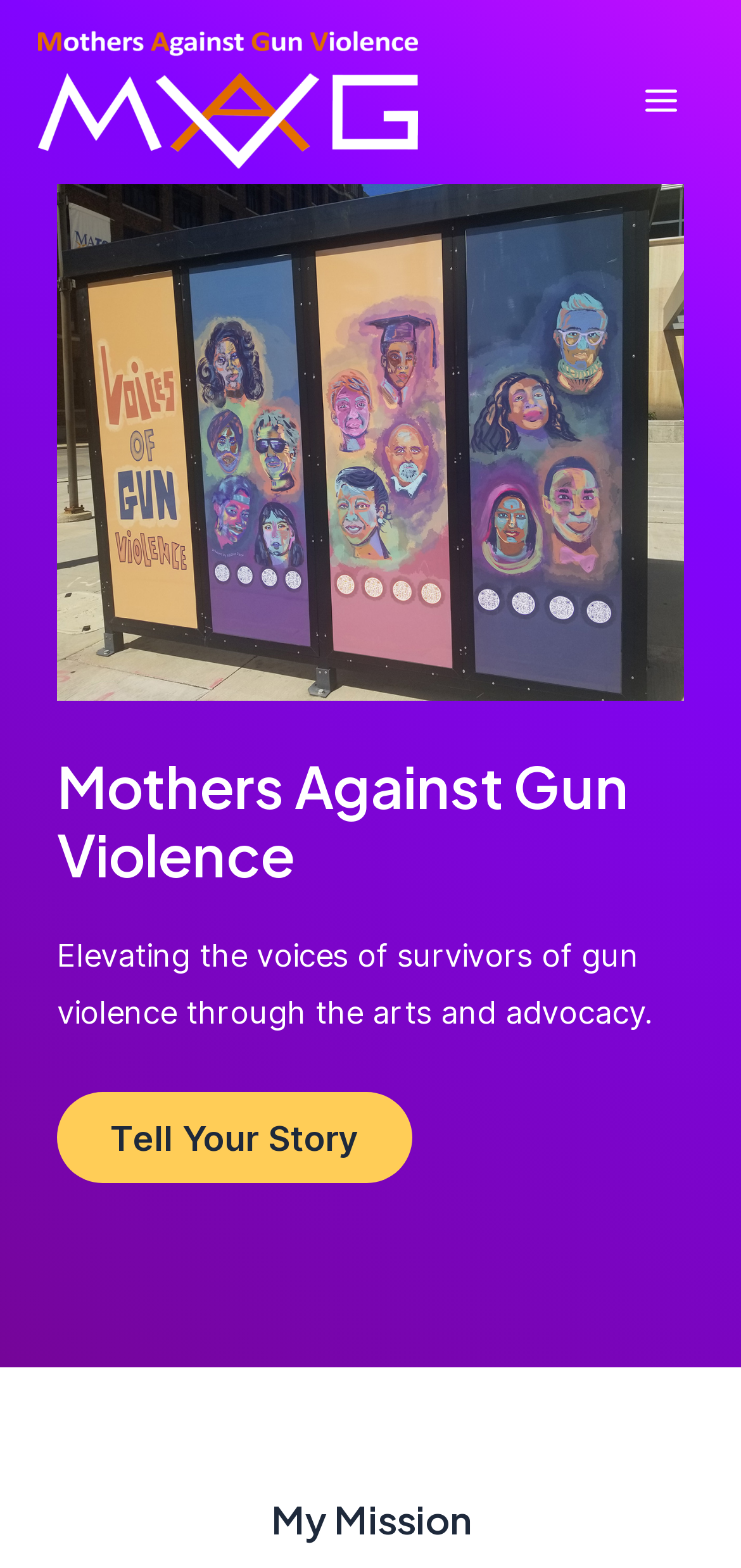Find and provide the bounding box coordinates for the UI element described here: "alt="Mother's Against Gun Violence"". The coordinates should be given as four float numbers between 0 and 1: [left, top, right, bottom].

[0.051, 0.05, 0.564, 0.074]